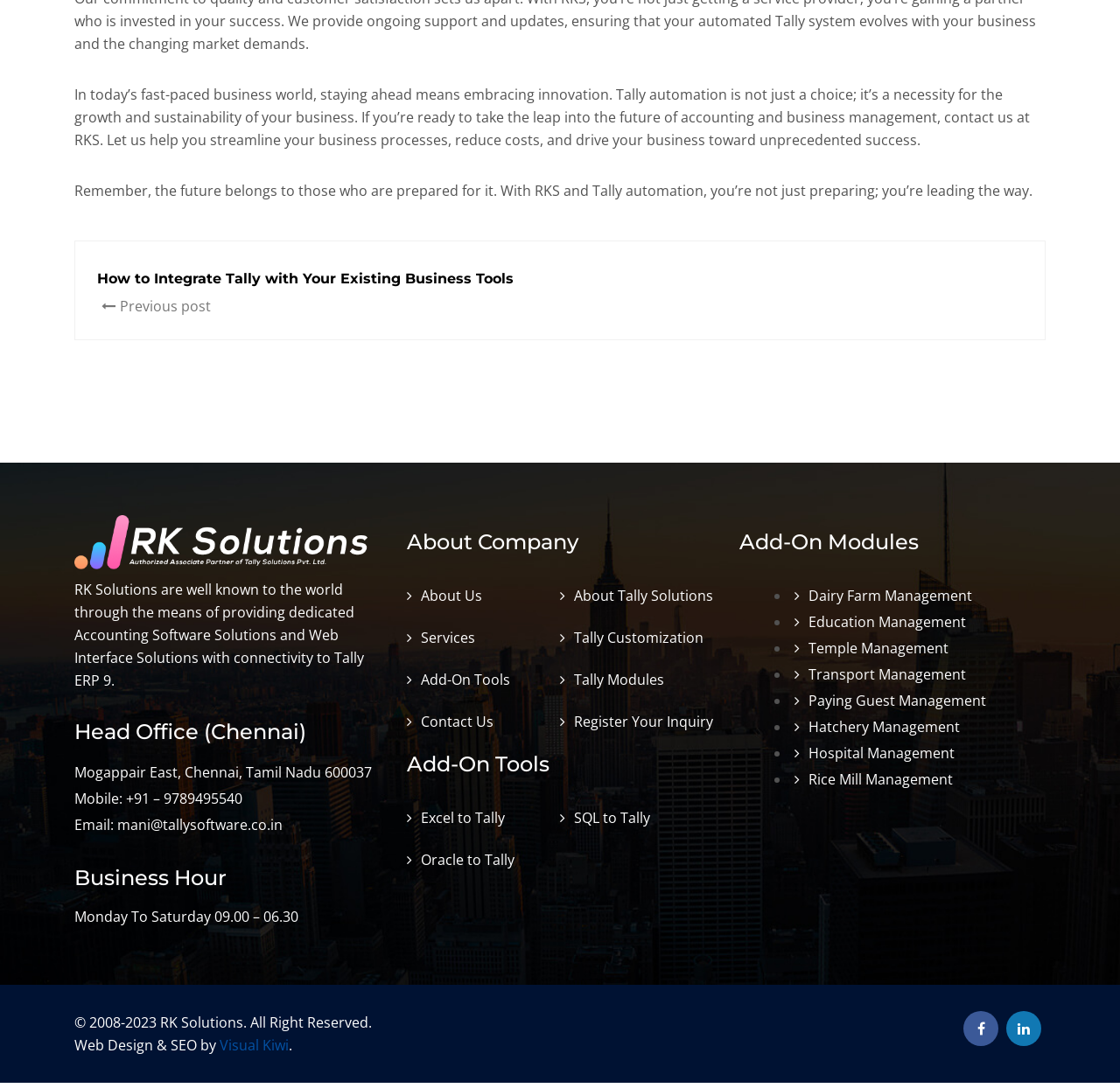Please determine the bounding box coordinates, formatted as (top-left x, top-left y, bottom-right x, bottom-right y), with all values as floating point numbers between 0 and 1. Identify the bounding box of the region described as: Services

[0.363, 0.577, 0.424, 0.595]